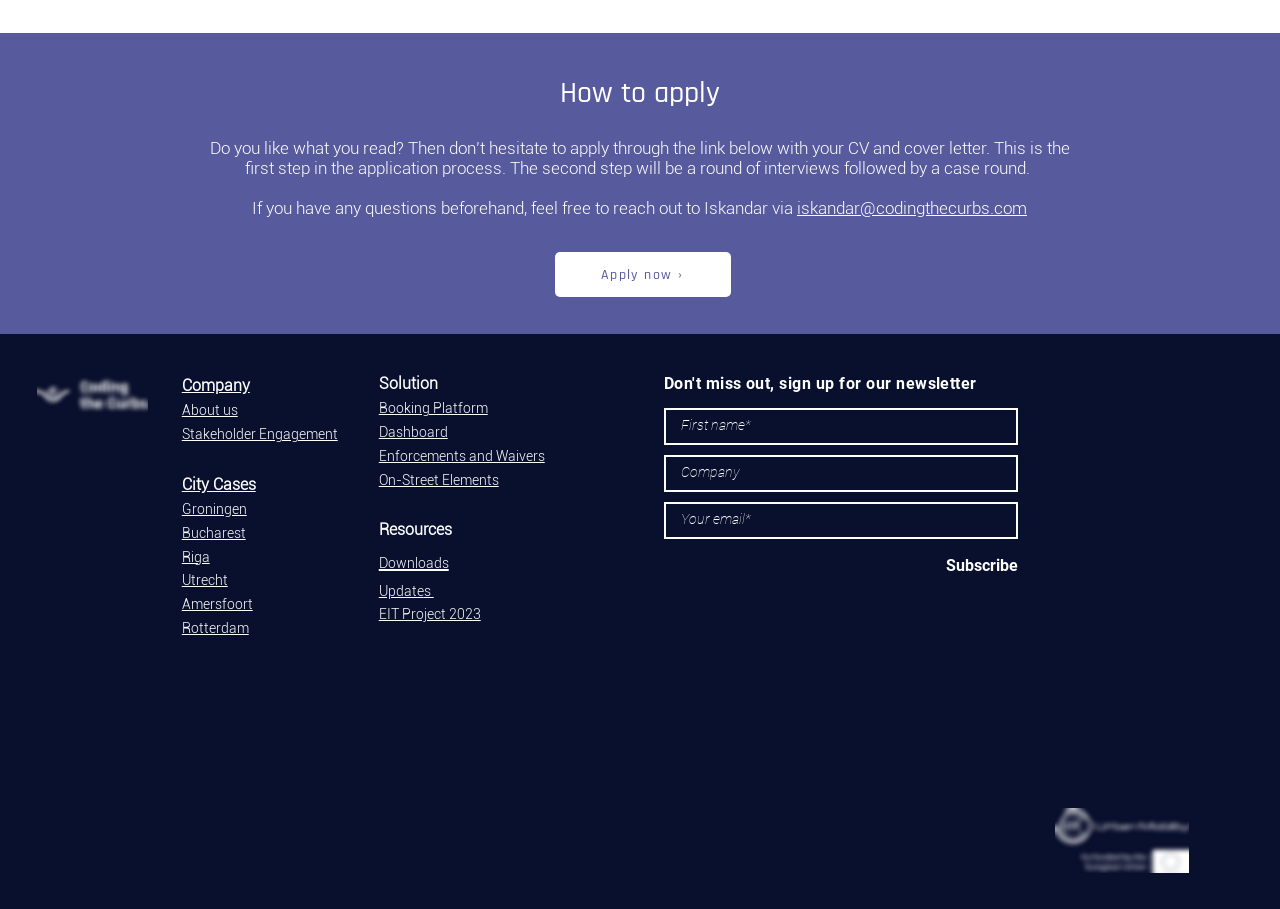Please locate the bounding box coordinates for the element that should be clicked to achieve the following instruction: "Switch to Welsh language". Ensure the coordinates are given as four float numbers between 0 and 1, i.e., [left, top, right, bottom].

None